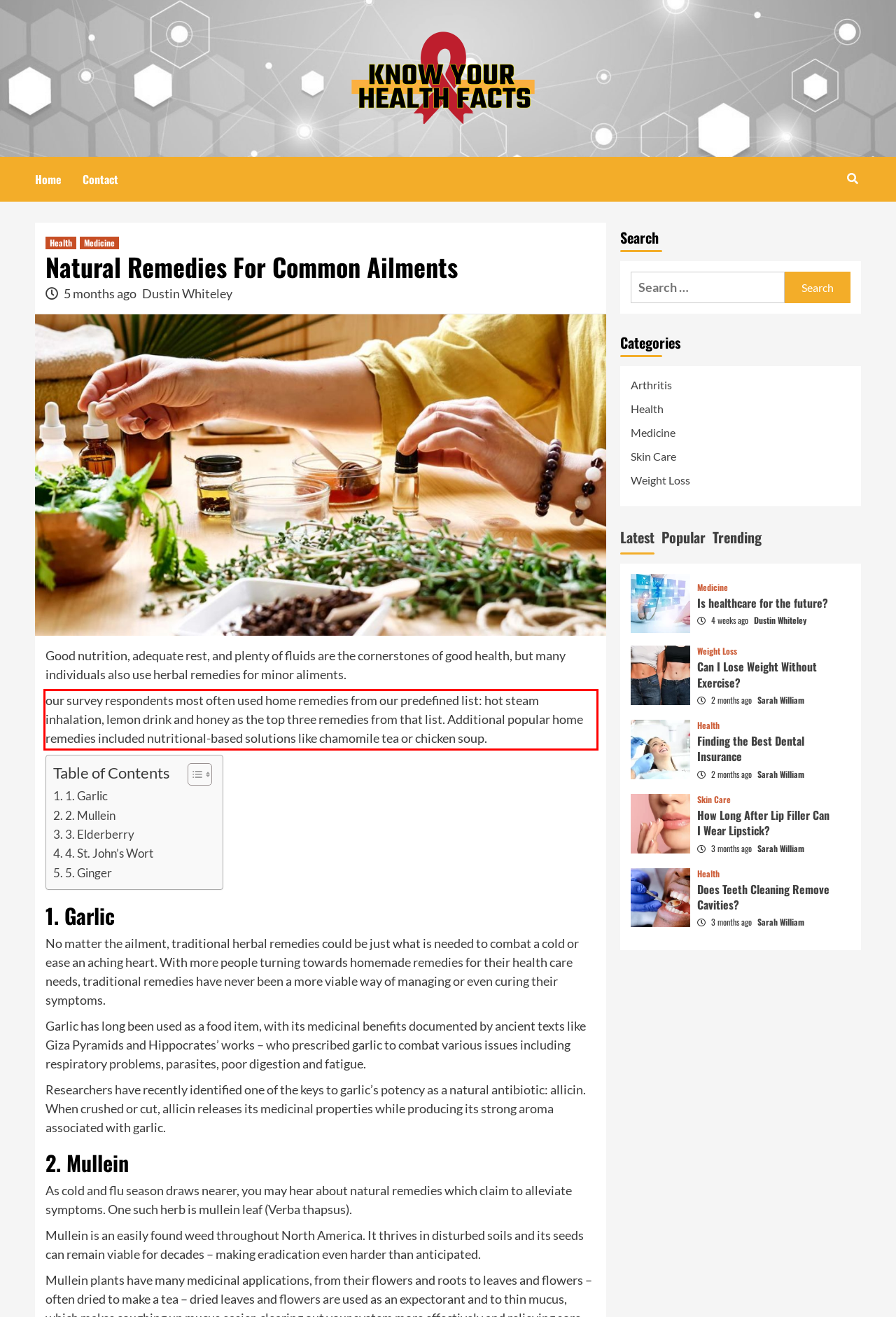Given a screenshot of a webpage with a red bounding box, extract the text content from the UI element inside the red bounding box.

our survey respondents most often used home remedies from our predefined list: hot steam inhalation, lemon drink and honey as the top three remedies from that list. Additional popular home remedies included nutritional-based solutions like chamomile tea or chicken soup.